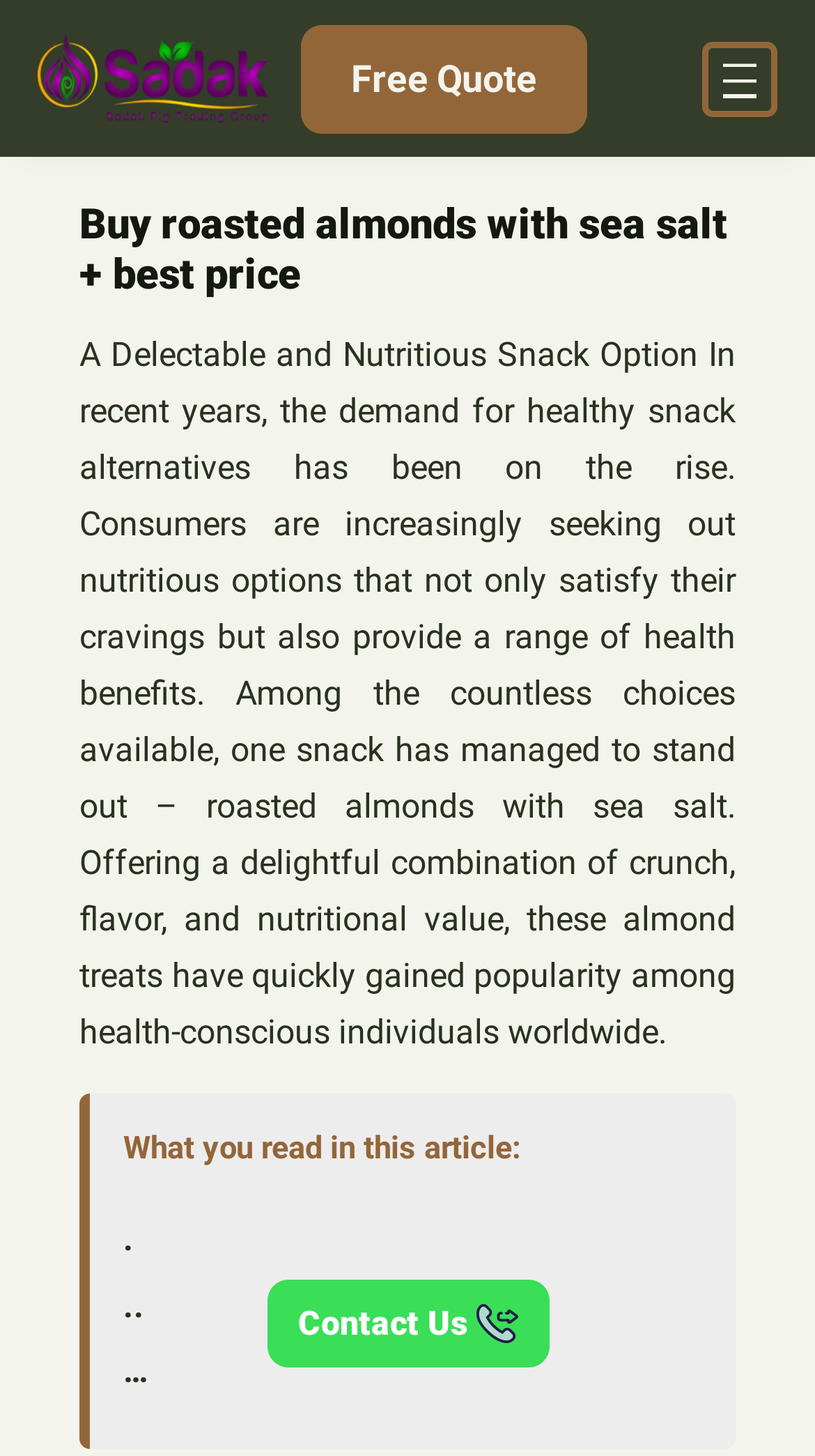Please provide a brief answer to the question using only one word or phrase: 
What is the purpose of the 'Open menu' button?

To open a menu